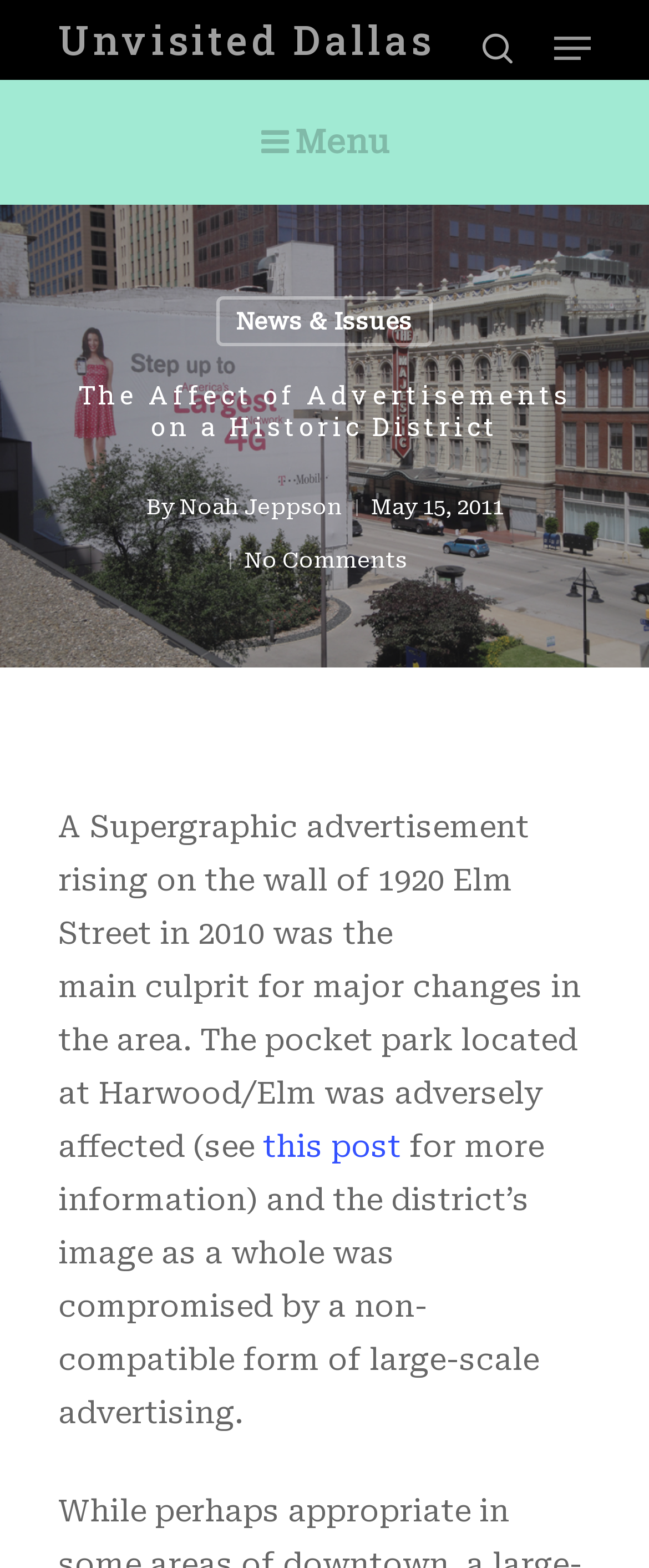Please provide the main heading of the webpage content.

The Affect of Advertisements on a Historic District